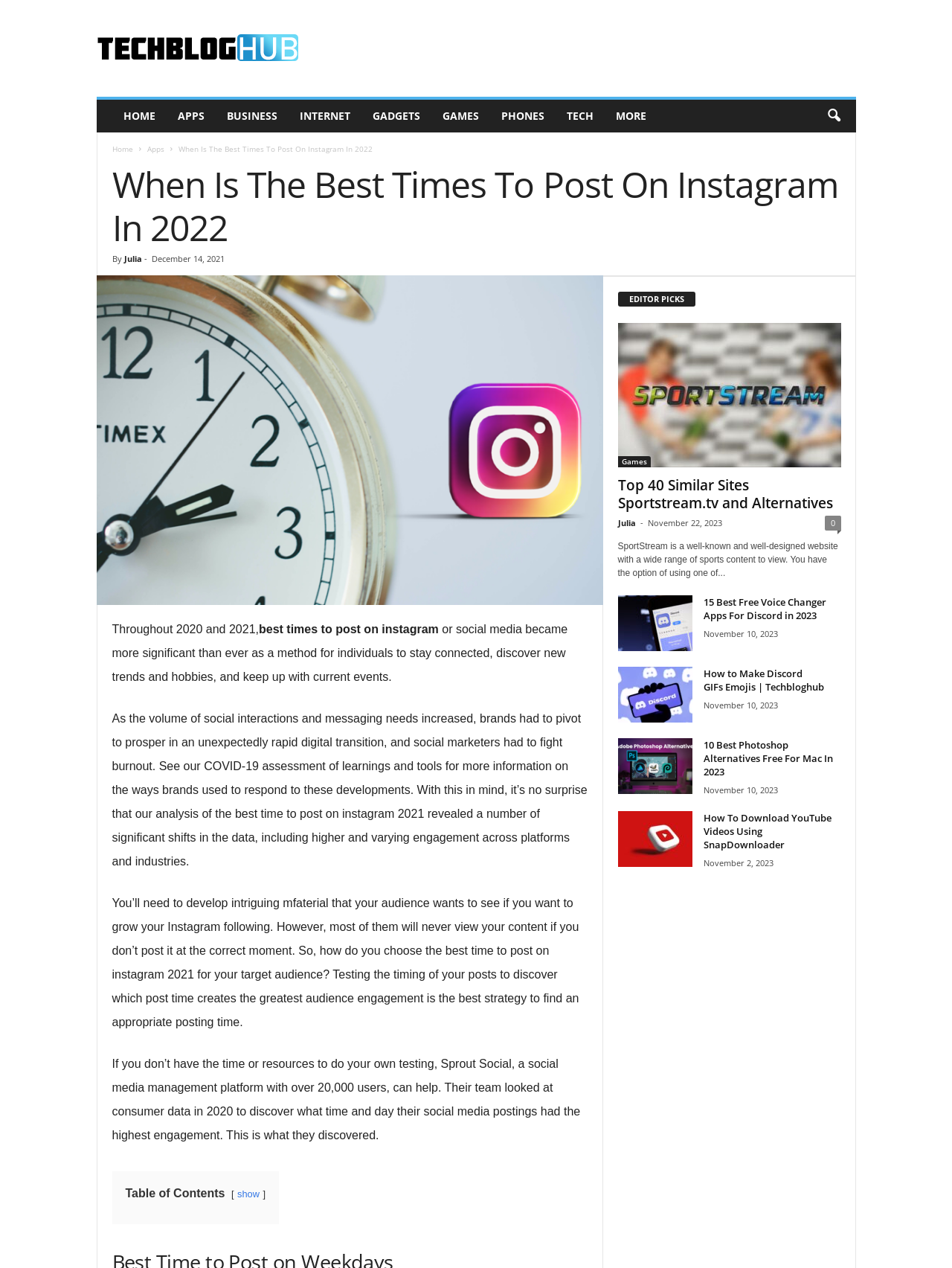Find the bounding box coordinates of the element I should click to carry out the following instruction: "Click on the 'Sportstream' link".

[0.649, 0.255, 0.883, 0.368]